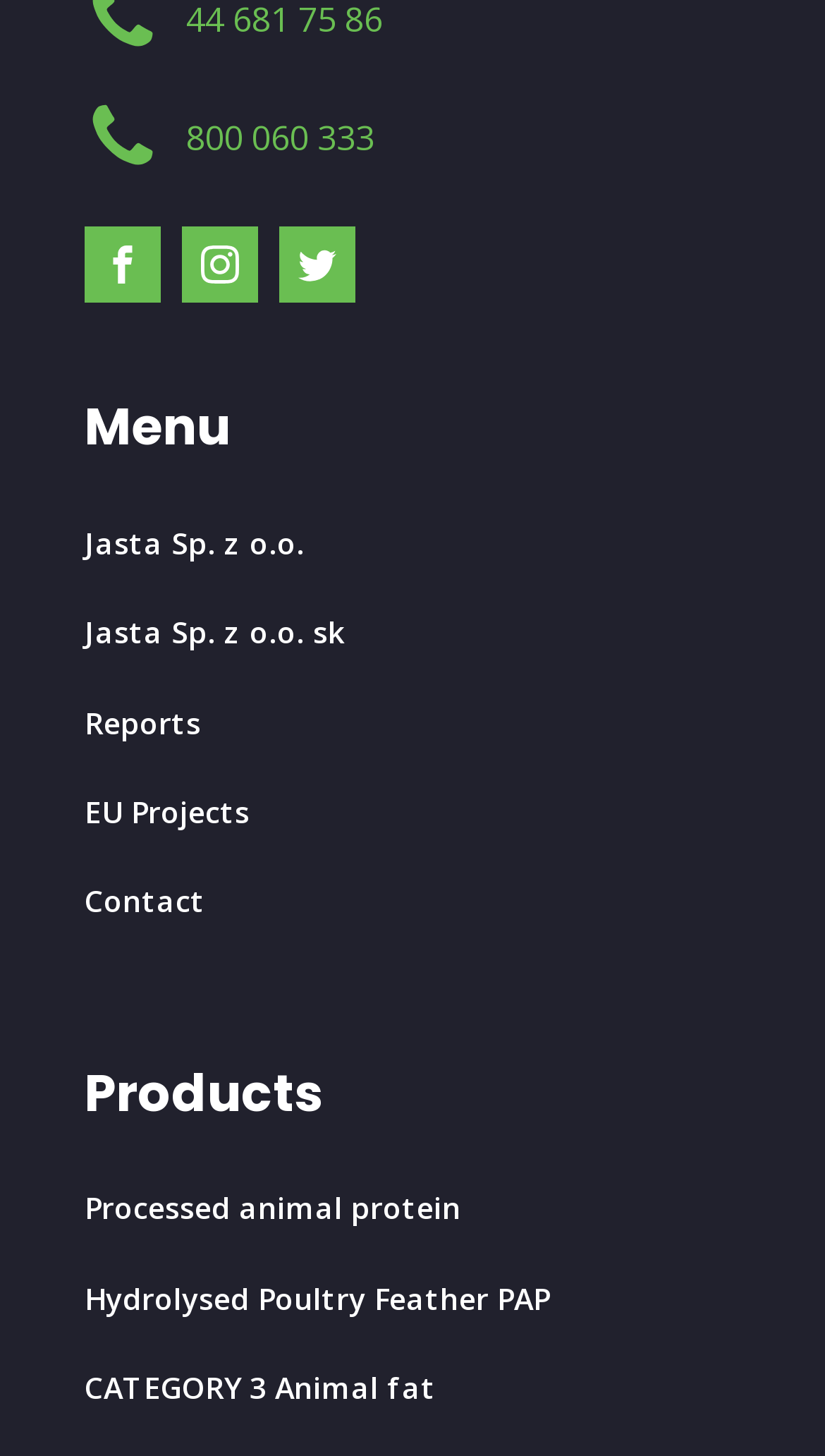Show the bounding box coordinates of the region that should be clicked to follow the instruction: "Call the phone number."

[0.226, 0.078, 0.454, 0.11]